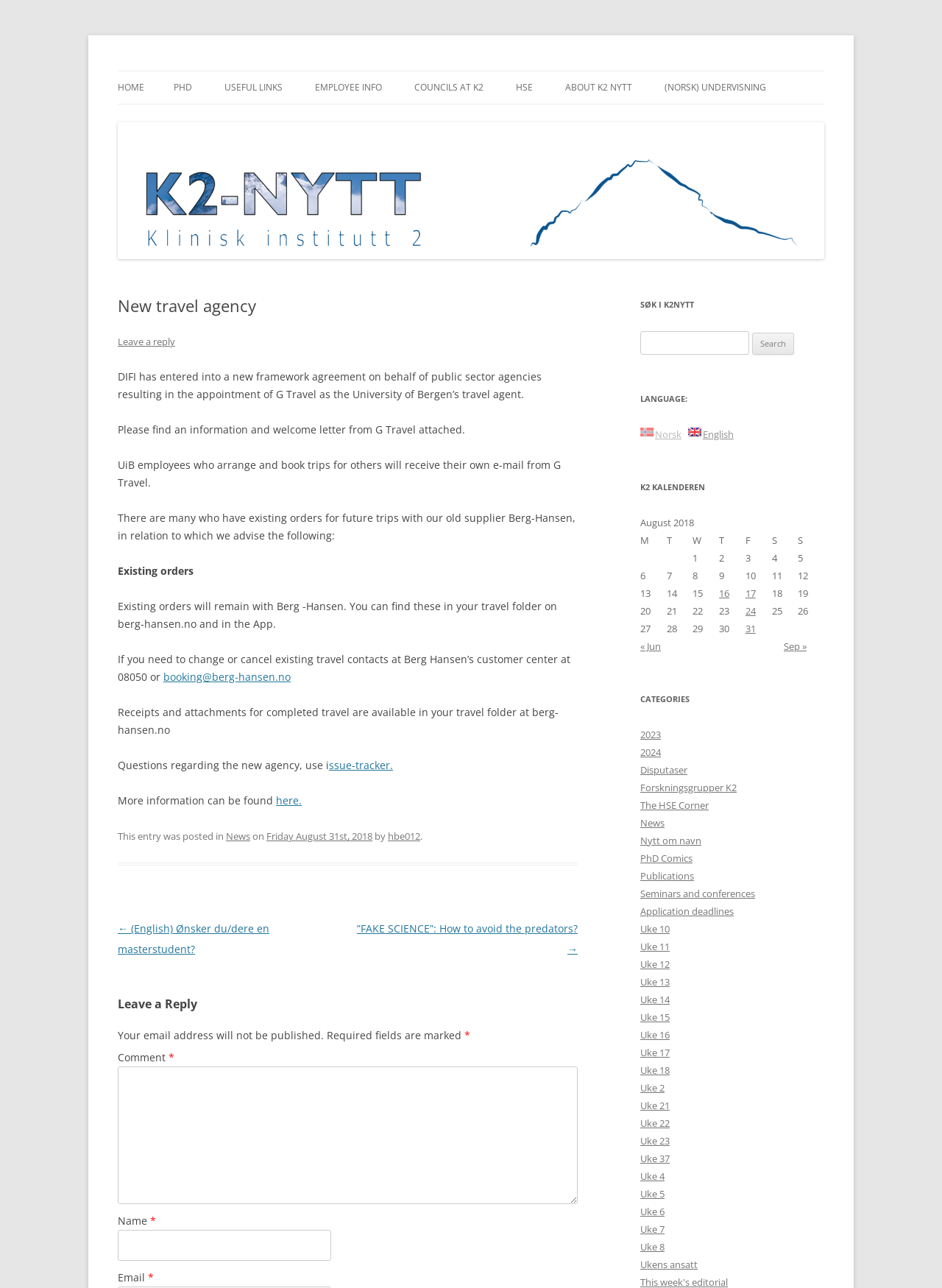Can you determine the bounding box coordinates of the area that needs to be clicked to fulfill the following instruction: "Go to the research committee"?

[0.44, 0.081, 0.596, 0.104]